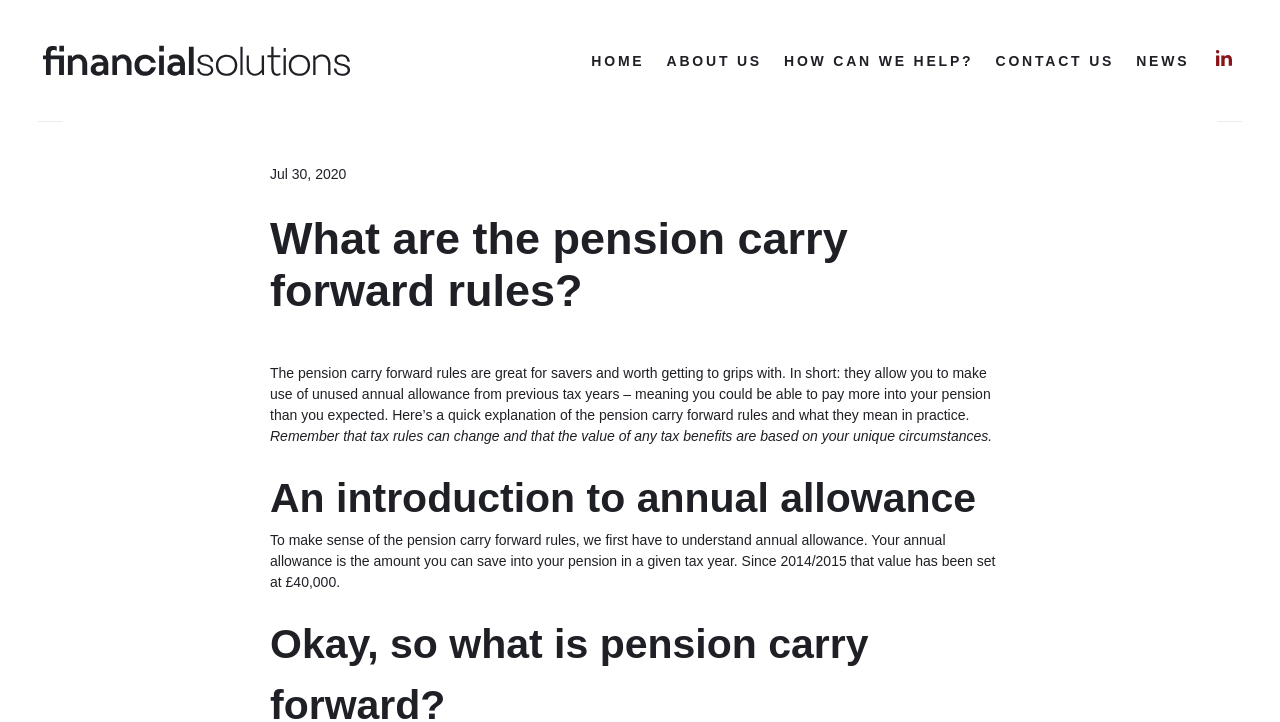Detail the various sections and features of the webpage.

The webpage is focused on providing in-depth insights into pension carry forward rules and optimizing retirement planning. At the top left, there is a link, and at the top right, there is another link. Below these links, there is a navigation menu labeled "Site" that spans across the top of the page. This menu contains five links: "HOME", "ABOUT US", "HOW CAN WE HELP?", "CONTACT US", and "NEWS". The "NEWS" link is located at the far right of the navigation menu.

Below the navigation menu, there is a section dedicated to a news article. The article's title is "What are the pension carry forward rules?" and is located at the top left of this section. Below the title, there is a date "Jul 30, 2020" and a brief introduction to the pension carry forward rules, which explains how they can benefit savers. This introduction is followed by a note reminding readers that tax rules can change and that the value of any tax benefits depends on individual circumstances.

Further down, there is a subheading "An introduction to annual allowance" that explains the concept of annual allowance, which is the amount one can save into their pension in a given tax year. The text explains that the annual allowance has been set at £40,000 since 2014/2015.